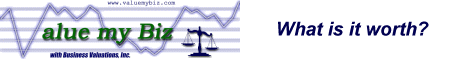Give a short answer using one word or phrase for the question:
What type of expertise does the service emphasize?

Analytical and financial